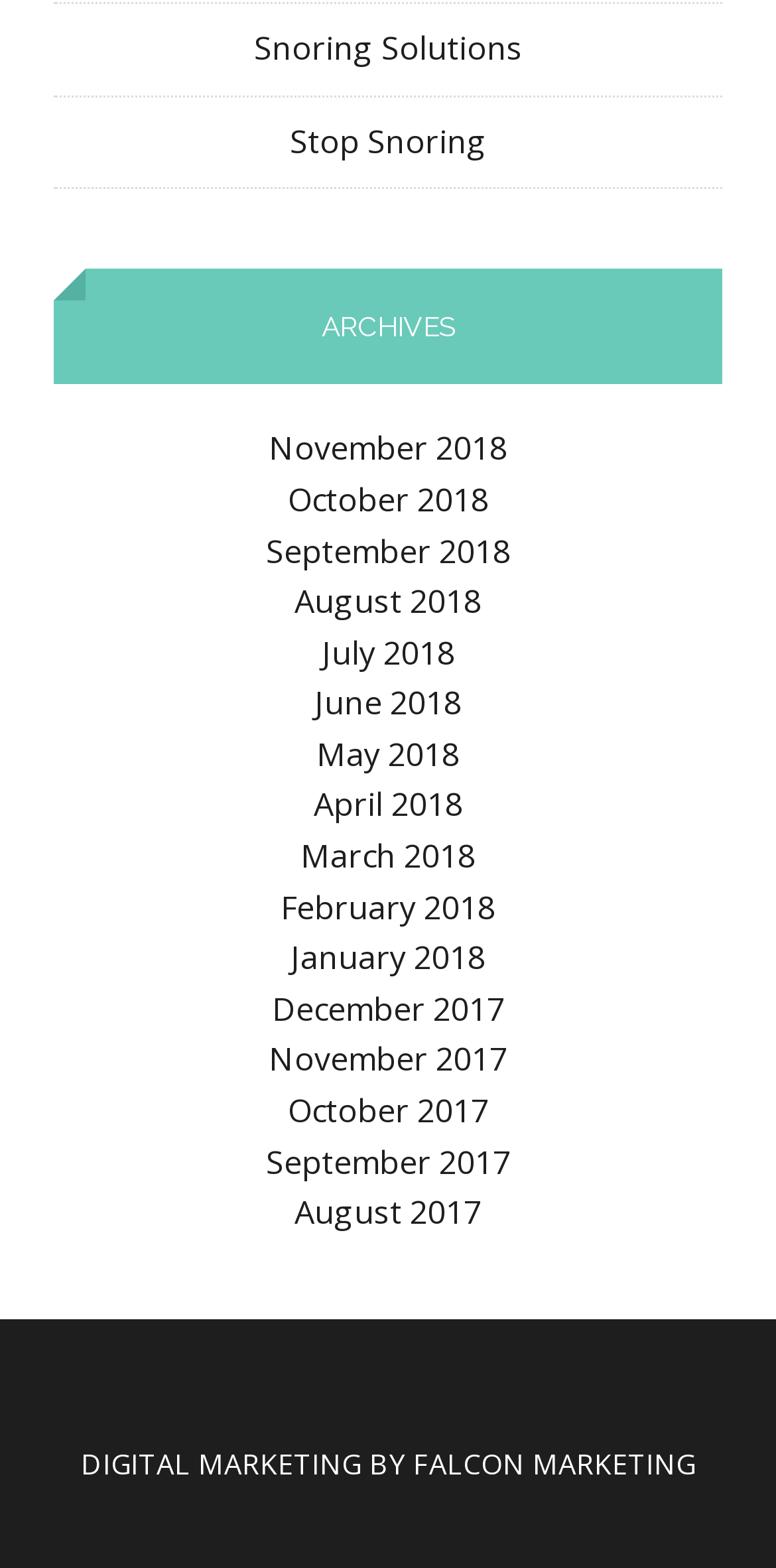Please identify the bounding box coordinates of the element I need to click to follow this instruction: "Learn about digital marketing".

[0.104, 0.922, 0.465, 0.946]